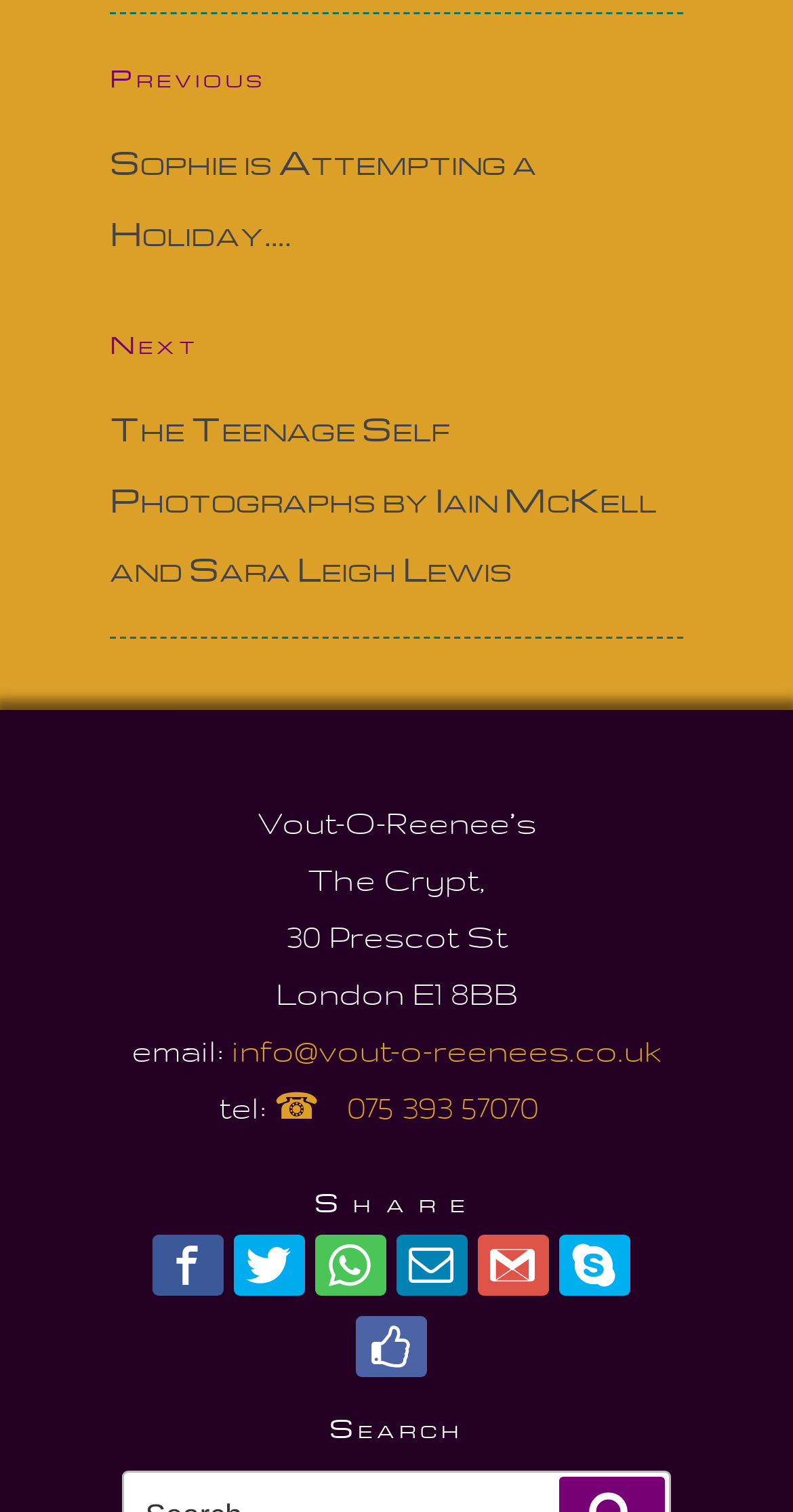Respond with a single word or phrase for the following question: 
What is the phone number?

075 393 57070